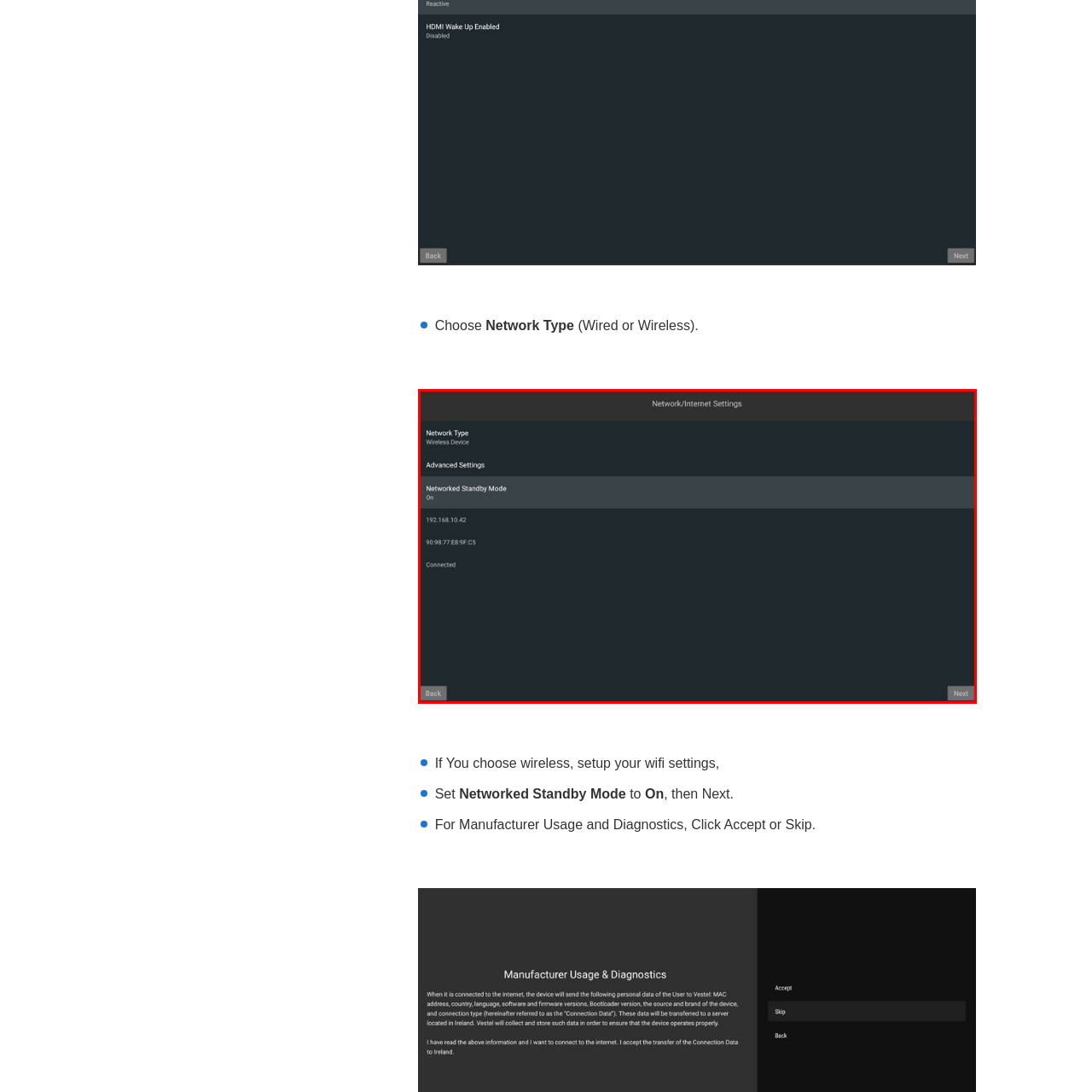Describe extensively the image content marked by the red bounding box.

The image displays a user interface for configuring network settings on a device. The title at the top reads "Network/Internet Settings," indicating this is a setup menu for network connections. The current selection under "Network Type" shows that the device is set as a "Wireless Device." 

In the "Advanced Settings" section, the "Networked Standby Mode" is currently enabled, indicated by the "On" status next to it. Below this status, two pieces of information are displayed: an IP address ("192.168.10.42") and a MAC address ("90:9D:87:F7:8E:C5"), suggesting that the device is successfully connected to a network. 

At the bottom left corner, there's a "Back" button, allowing users to navigate to the previous menu, while the "Next" button on the right facilitates proceeding with the configuration process. This layout is typically used for guiding users through device setup, ensuring they can effectively manage their network preferences.